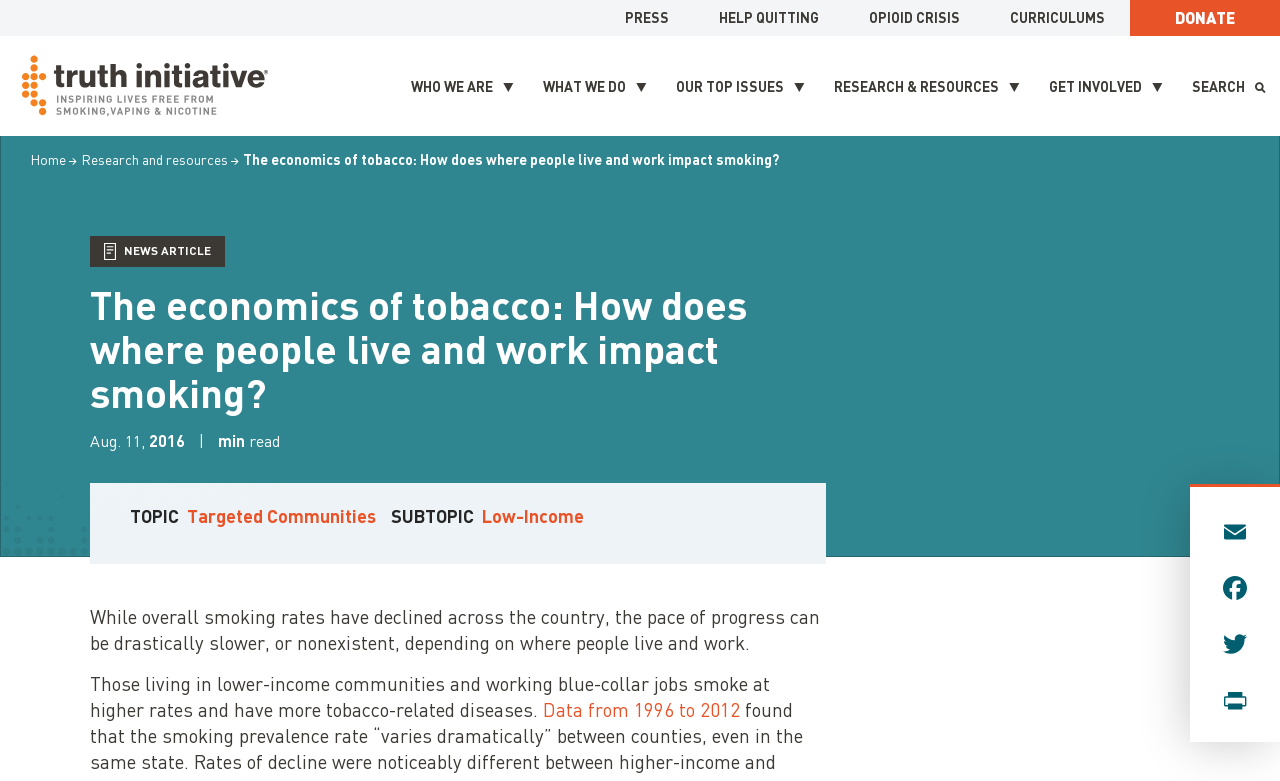Can you identify the bounding box coordinates of the clickable region needed to carry out this instruction: 'Search for something'? The coordinates should be four float numbers within the range of 0 to 1, stated as [left, top, right, bottom].

[0.92, 0.082, 0.988, 0.138]